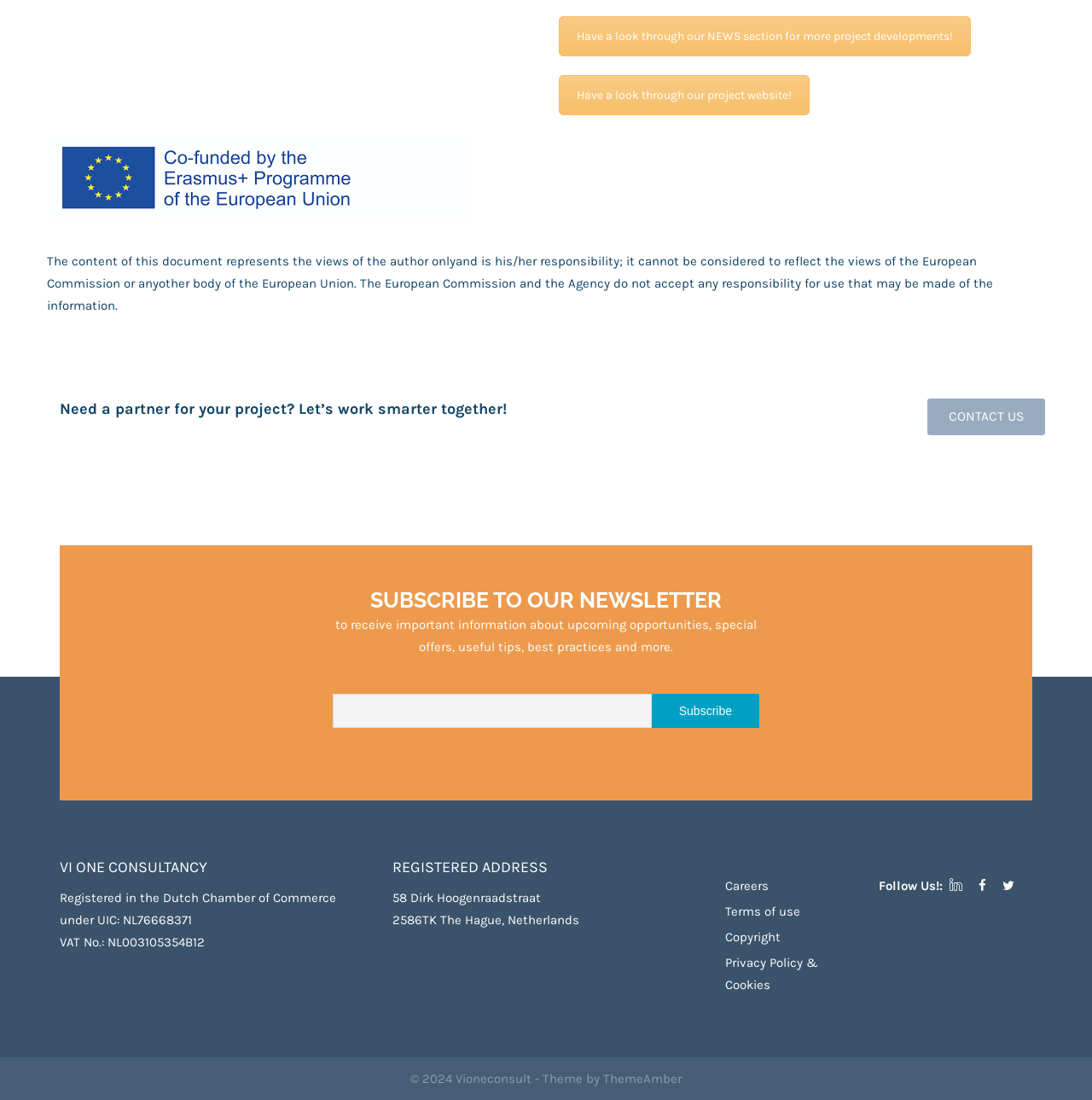What is the VAT number of the company? Using the information from the screenshot, answer with a single word or phrase.

NL003105354B12